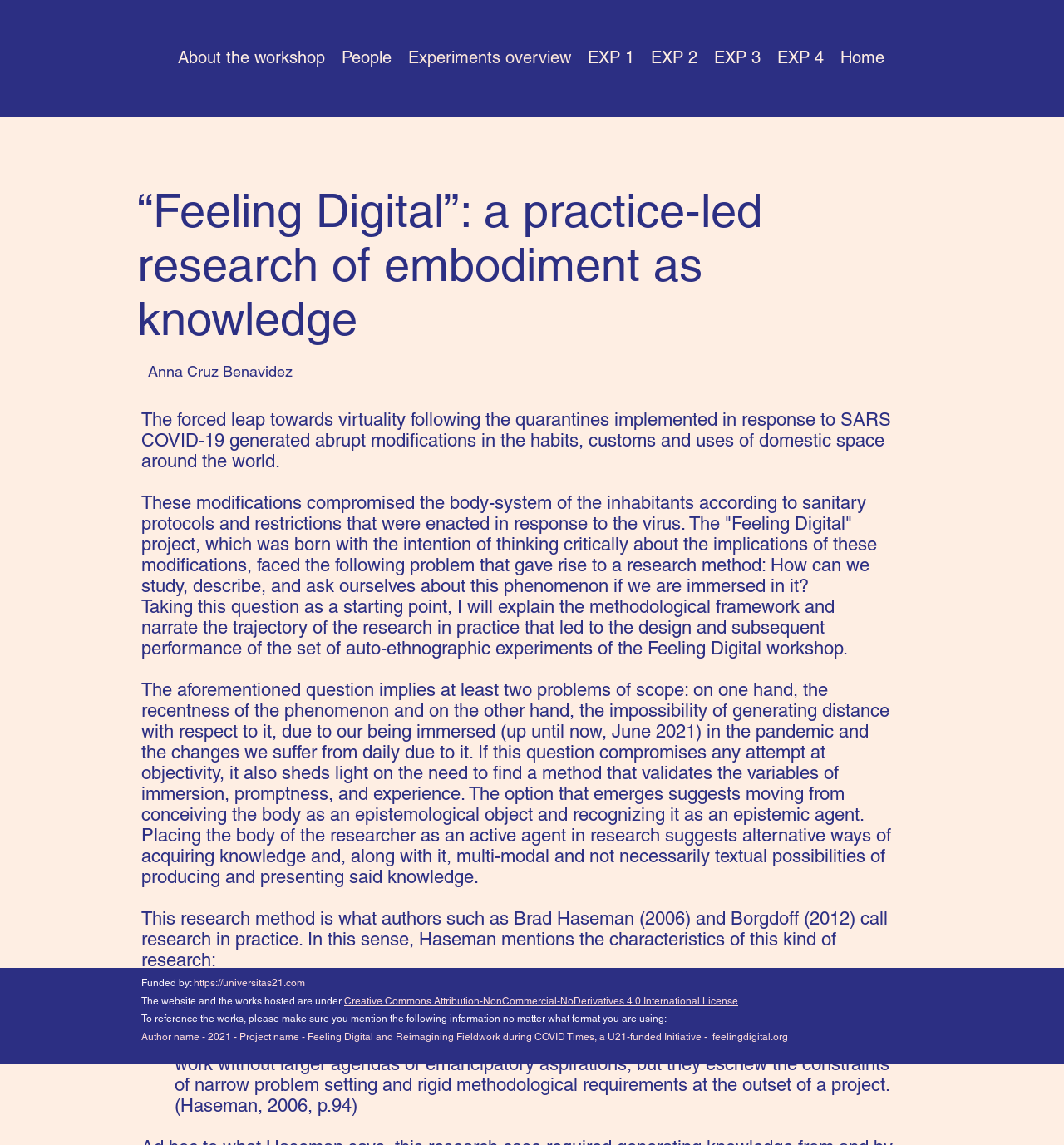Point out the bounding box coordinates of the section to click in order to follow this instruction: "Click on 'About the workshop'".

[0.159, 0.039, 0.313, 0.061]